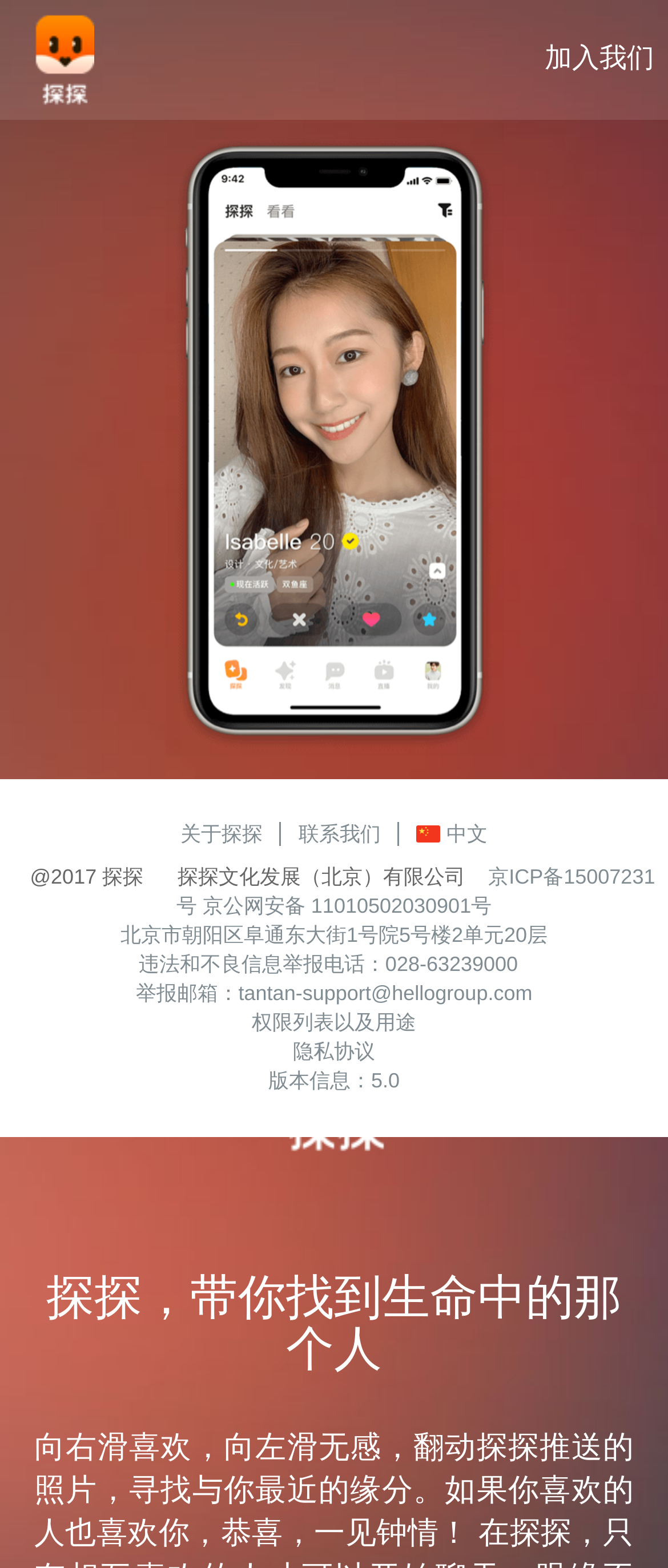Highlight the bounding box coordinates of the element you need to click to perform the following instruction: "Read COVID-19 policy."

None